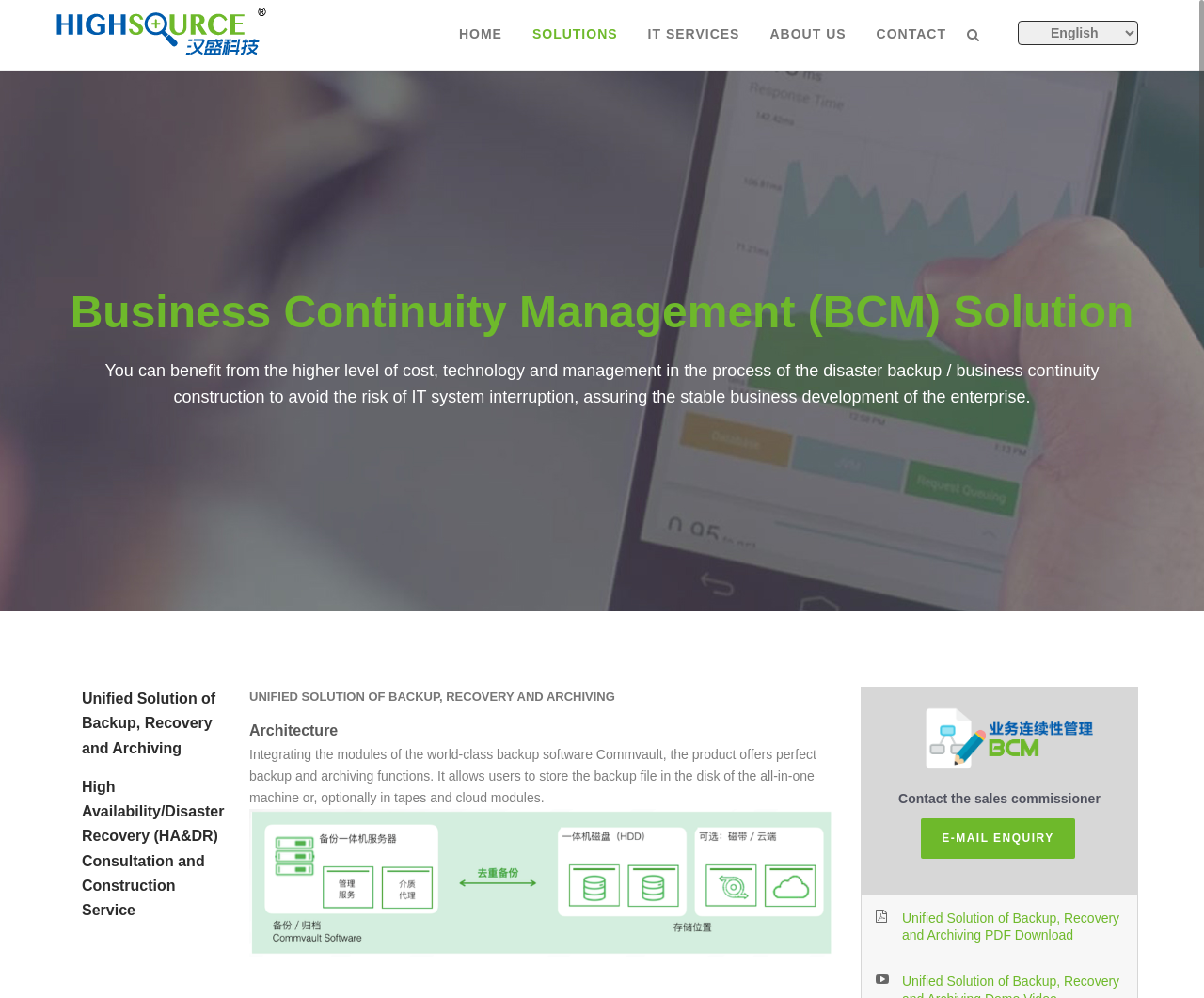Find the bounding box coordinates of the element to click in order to complete the given instruction: "Download Unified Solution of Backup, Recovery and Archiving PDF."

[0.727, 0.911, 0.933, 0.946]